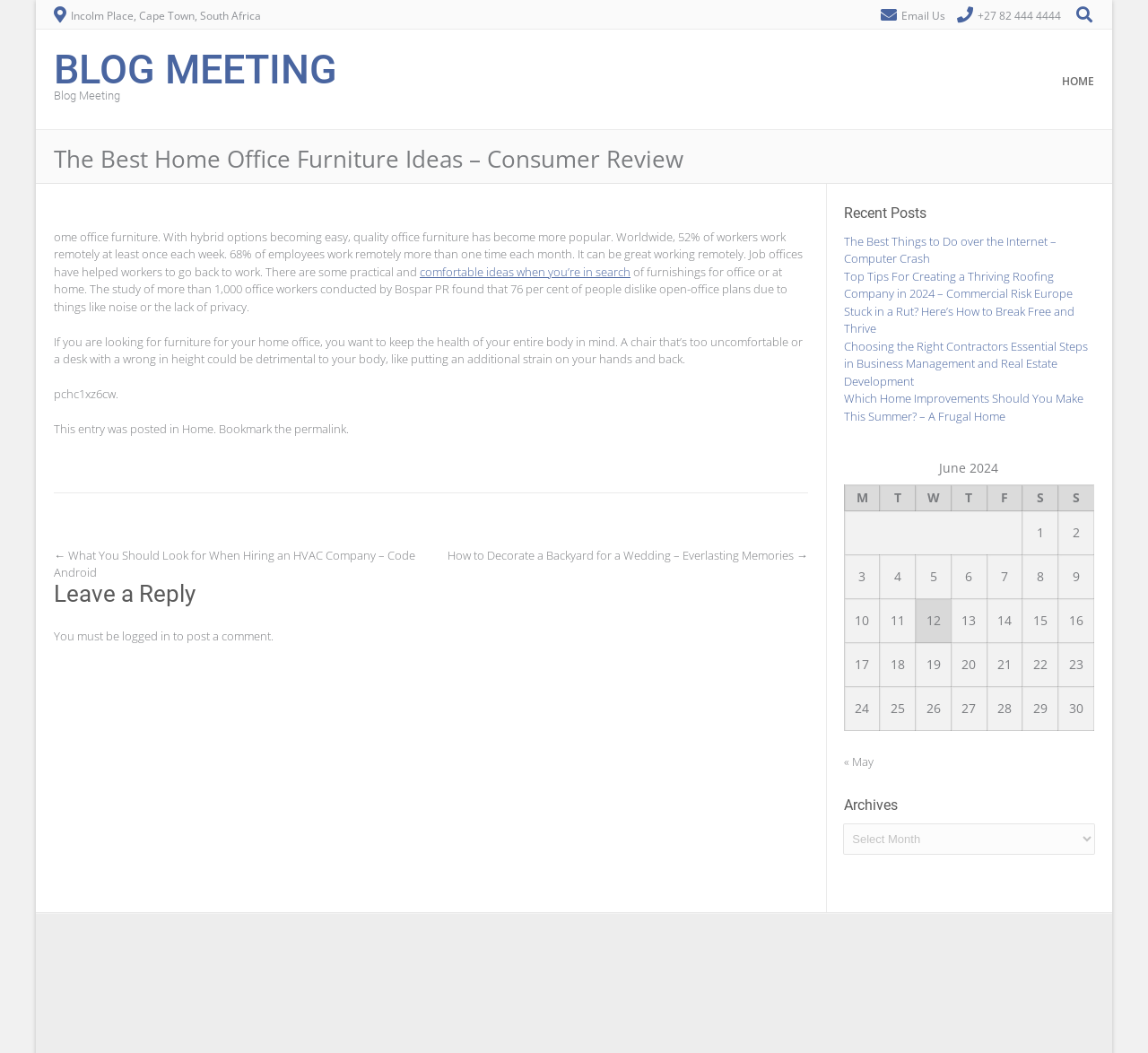Use a single word or phrase to answer this question: 
What percentage of workers work remotely at least once a week?

52%